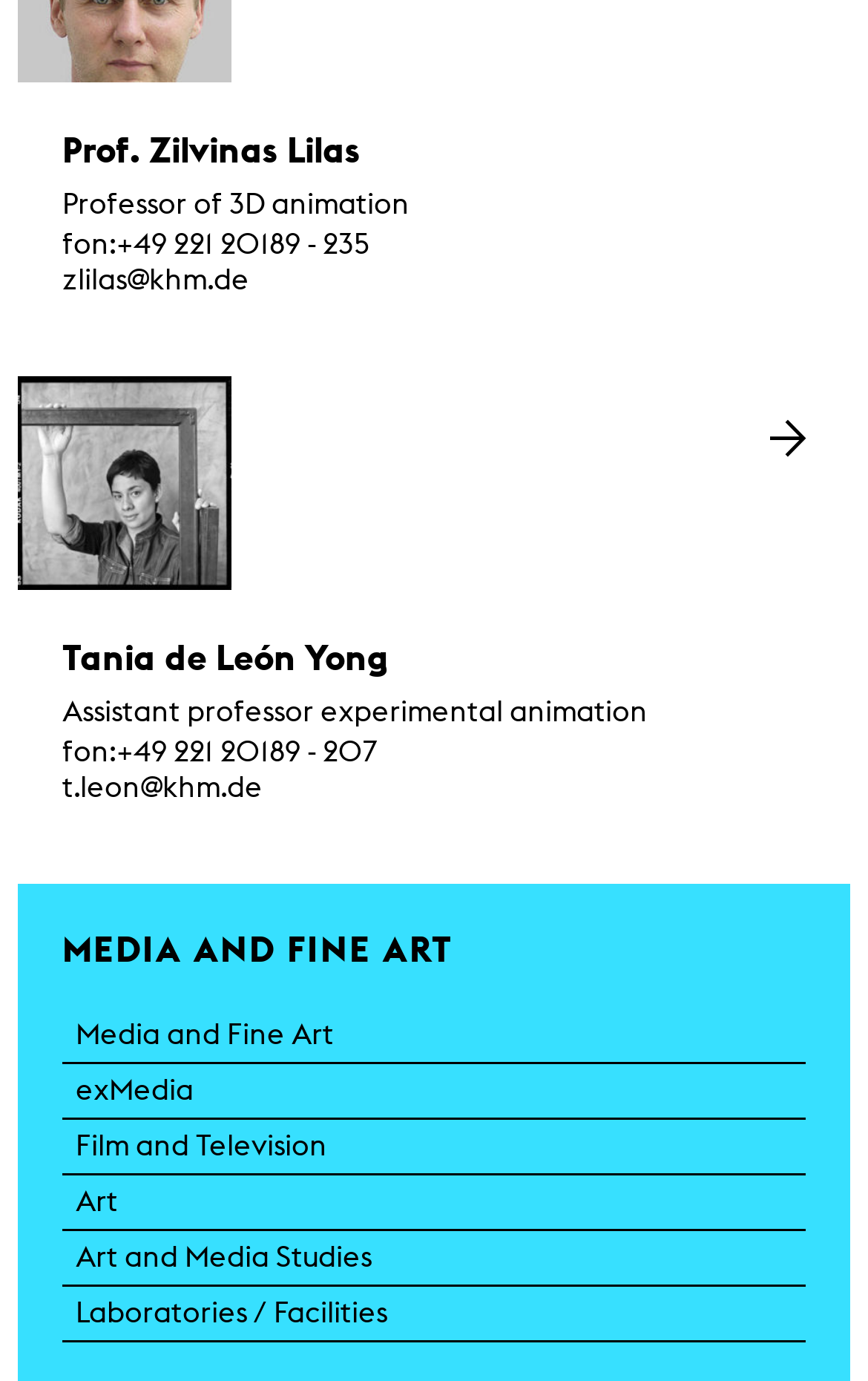Could you please study the image and provide a detailed answer to the question:
What is the professor's name?

The professor's name can be found in the link element with the text 'Tania de León Yong Assistant professor experimental animation' which is located at the top of the webpage.